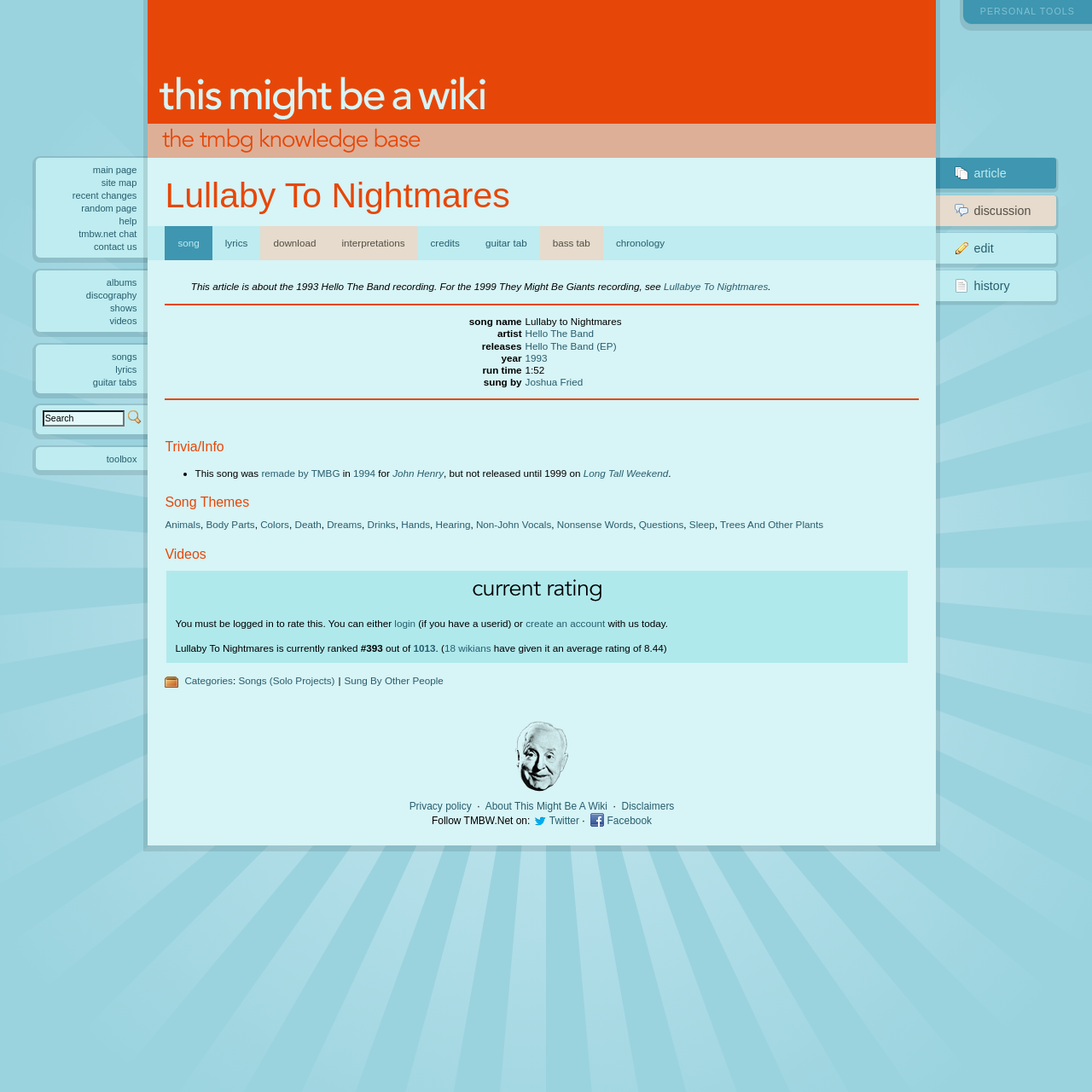Answer this question using a single word or a brief phrase:
What is the current ranking of the song?

#393